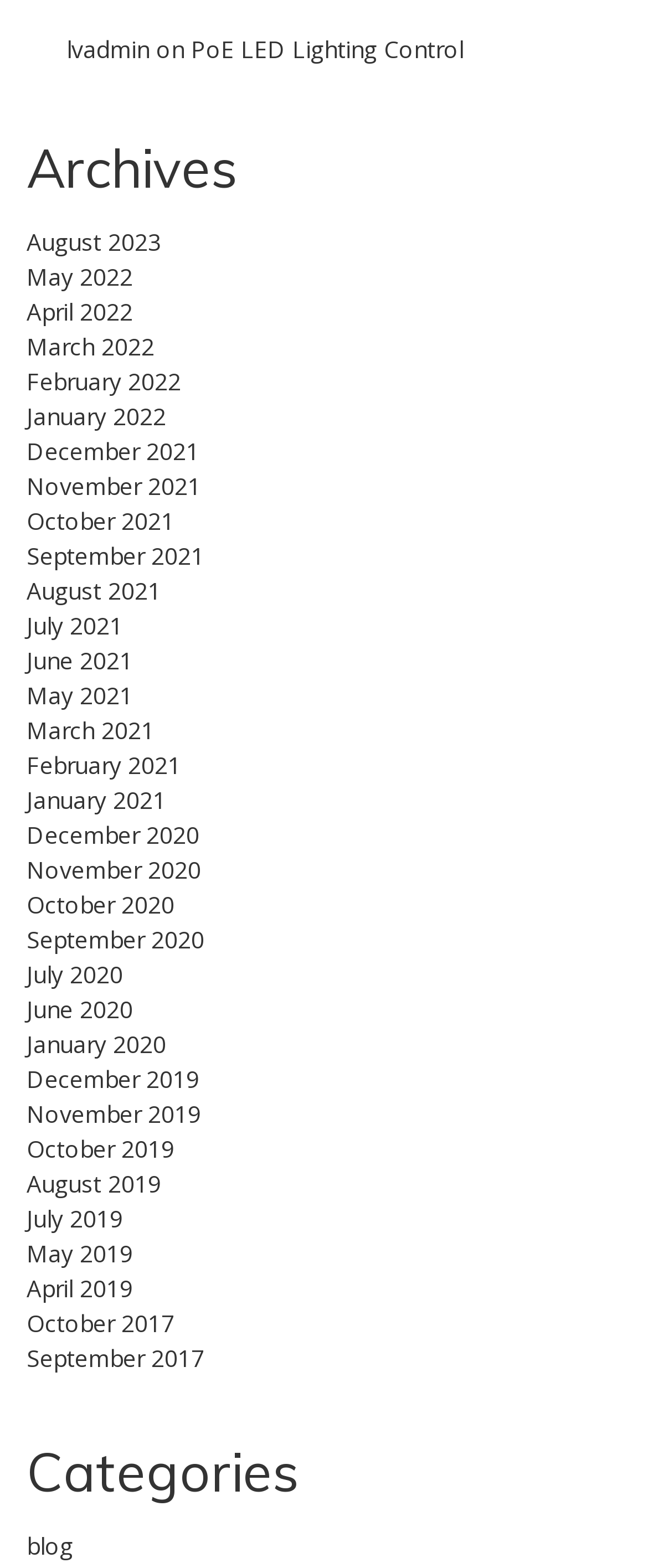Provide your answer in one word or a succinct phrase for the question: 
What is the category link at the bottom of the page?

blog